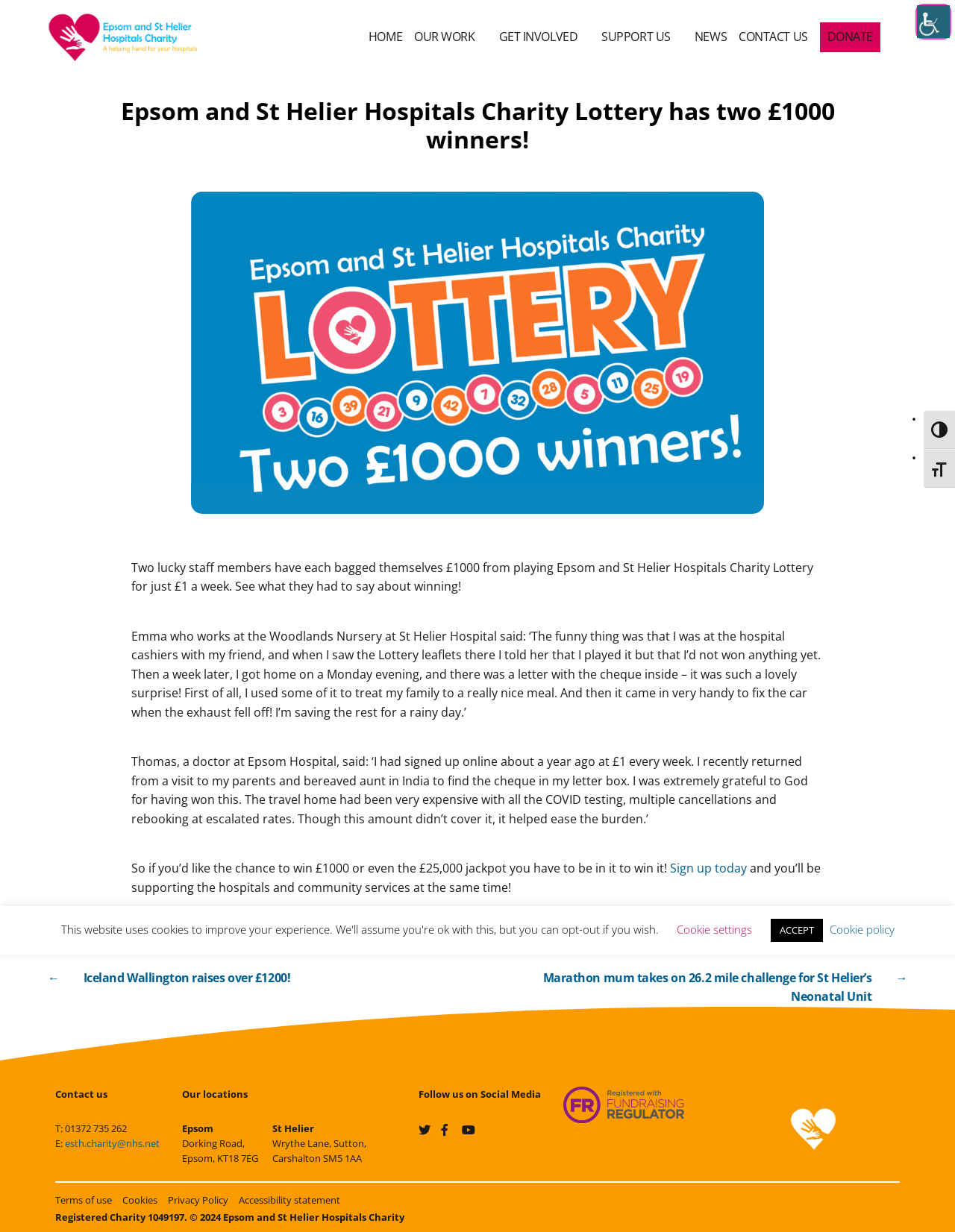Locate the bounding box coordinates of the element to click to perform the following action: 'Click the 'Terms of use' link'. The coordinates should be given as four float values between 0 and 1, in the form of [left, top, right, bottom].

[0.058, 0.968, 0.117, 0.979]